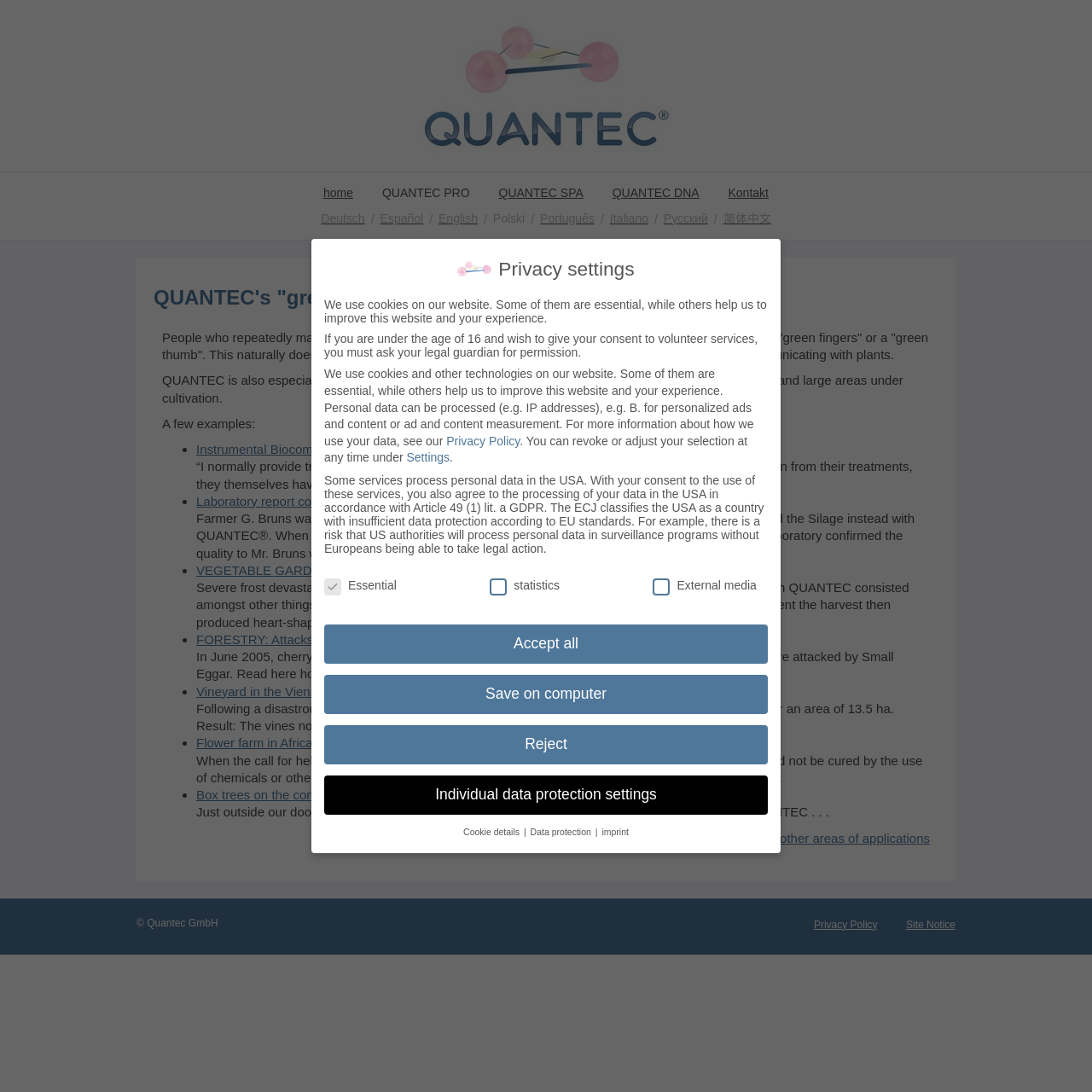Please provide a detailed answer to the question below by examining the image:
What is the copyright information at the bottom of the webpage?

The copyright information can be found at the bottom of the webpage, where it is written as '© Quantec GmbH'. This information is located below the article content and above the links to Privacy Policy and Site Notice.